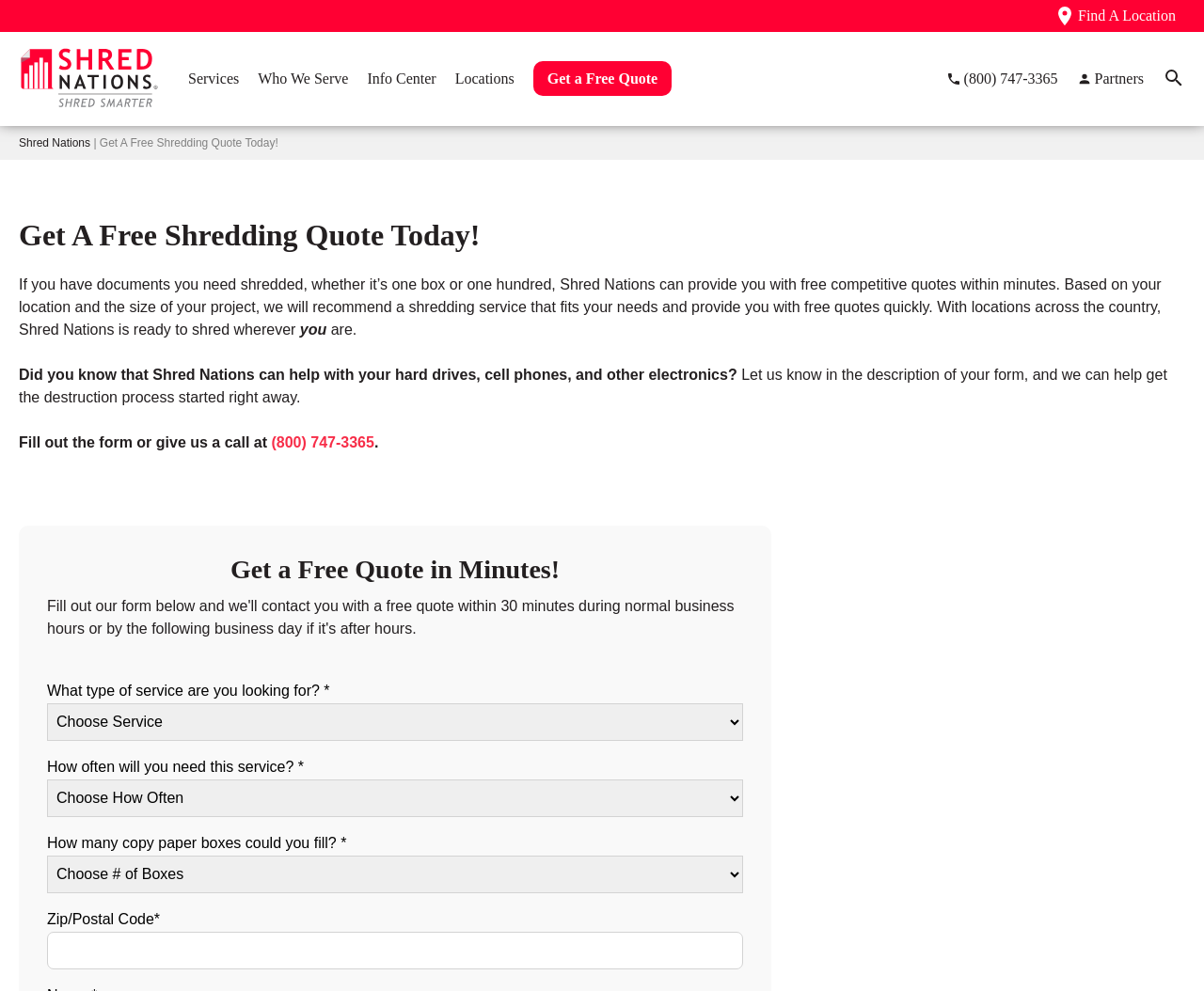Please identify the bounding box coordinates of the element's region that I should click in order to complete the following instruction: "Search for a location". The bounding box coordinates consist of four float numbers between 0 and 1, i.e., [left, top, right, bottom].

[0.875, 0.005, 0.894, 0.028]